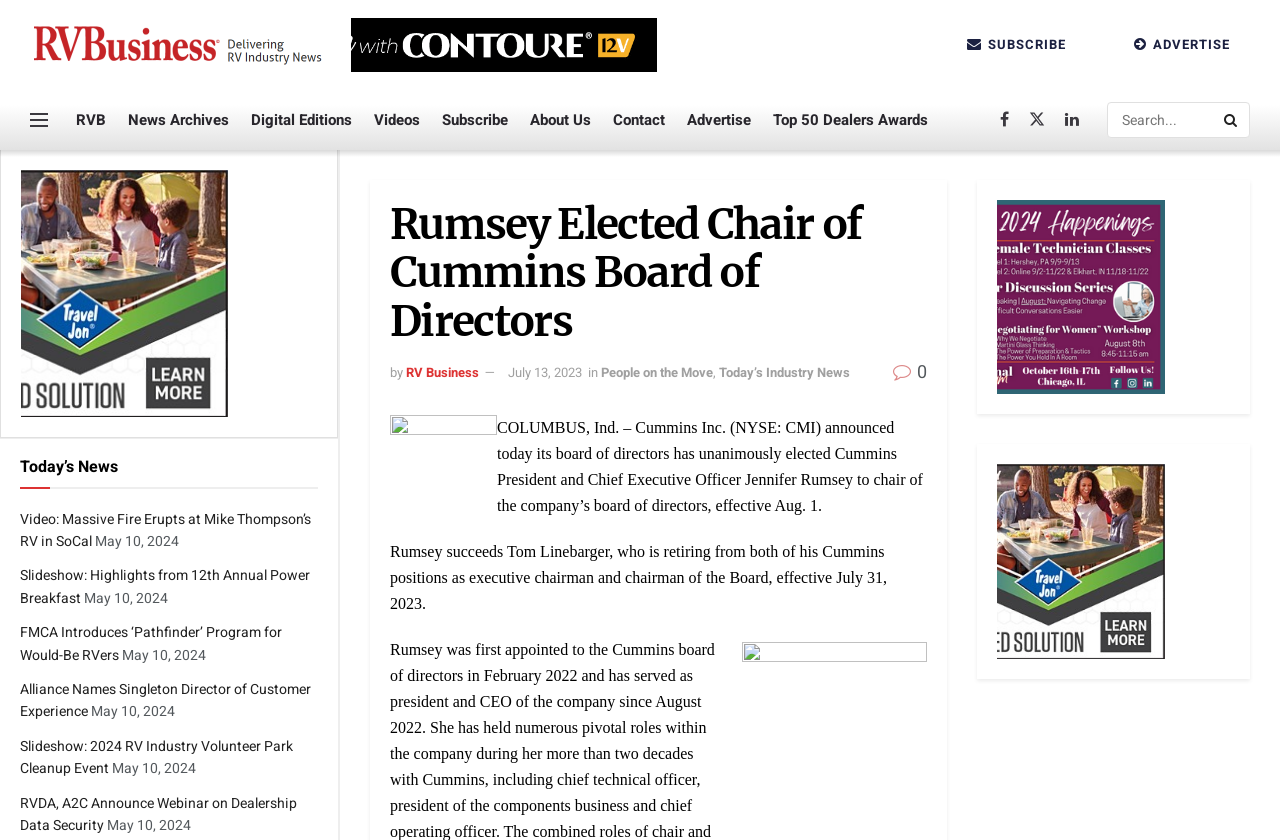Respond with a single word or phrase for the following question: 
What is the date of the article?

July 13, 2023